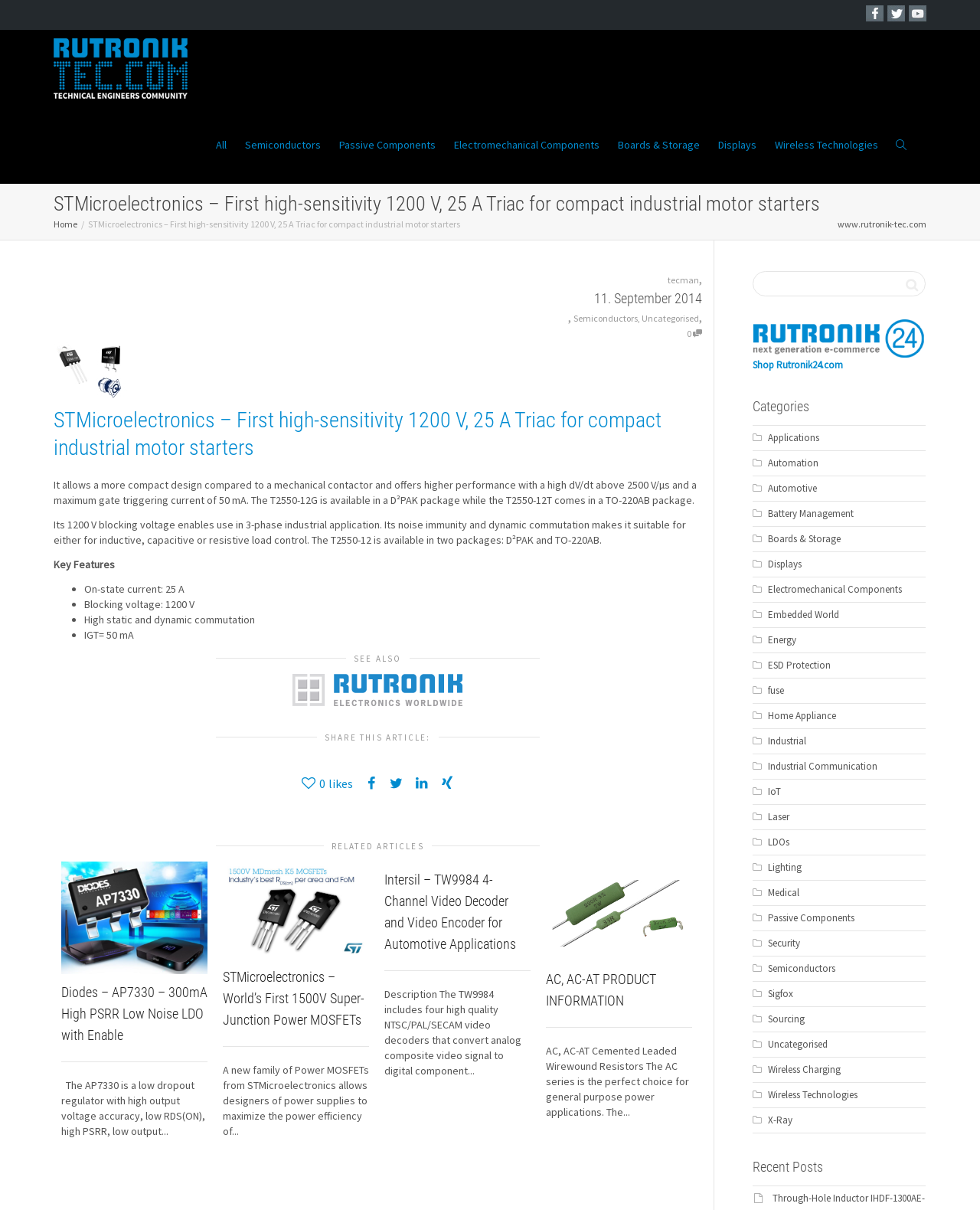Please determine the bounding box coordinates of the element to click in order to execute the following instruction: "Click on the 'SEE ALSO' link". The coordinates should be four float numbers between 0 and 1, specified as [left, top, right, bottom].

[0.353, 0.538, 0.418, 0.55]